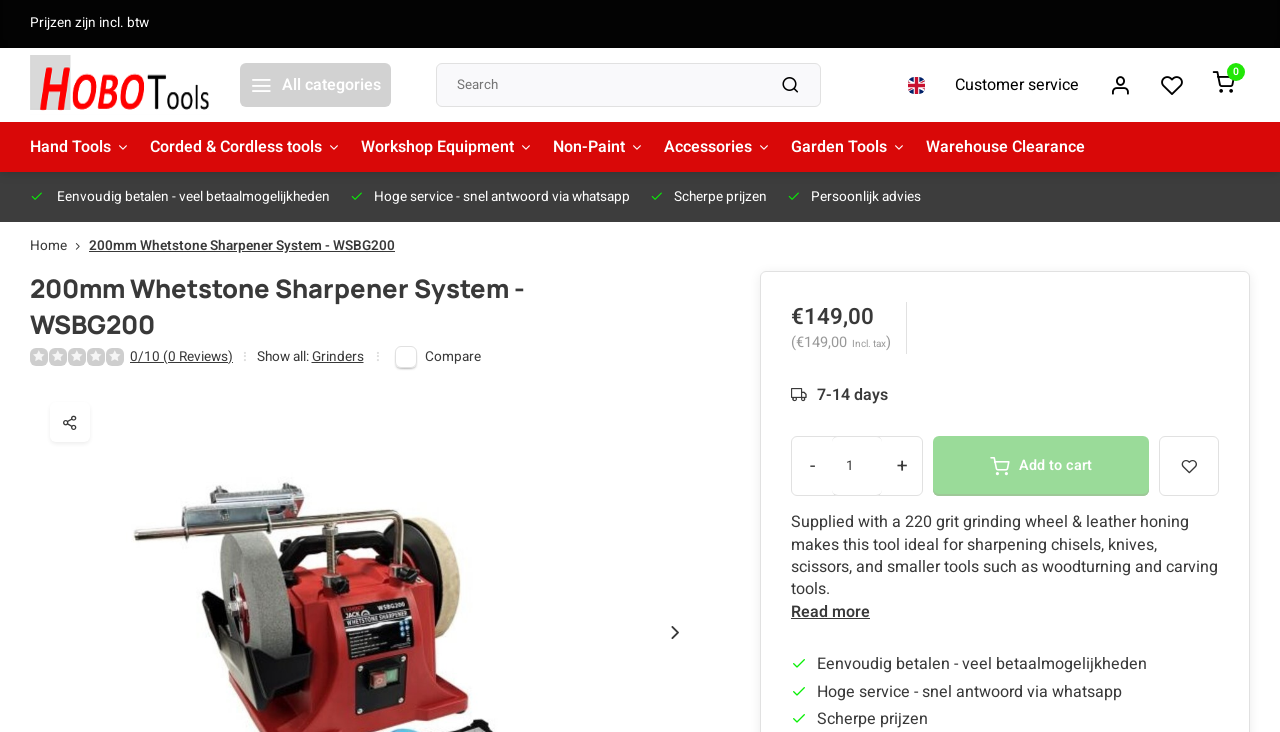Highlight the bounding box coordinates of the region I should click on to meet the following instruction: "Call +1 (949) 743-2535".

None